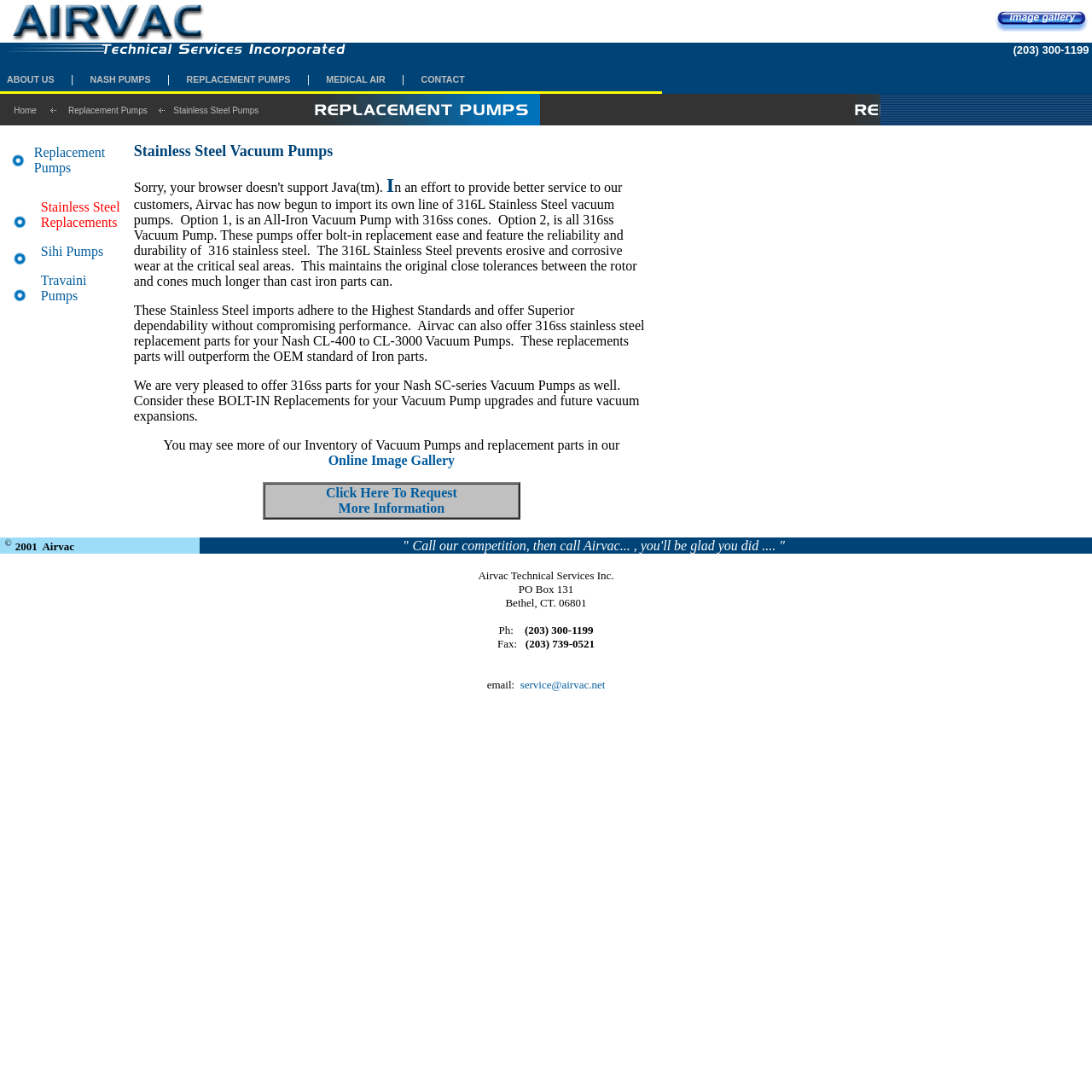What is the benefit of using 316L Stainless Steel?
Please answer the question as detailed as possible based on the image.

According to the webpage, the 316L Stainless Steel prevents erosive and corrosive wear at the critical seal areas, which maintains the original close tolerances between the rotor and cones much longer than cast iron parts can.